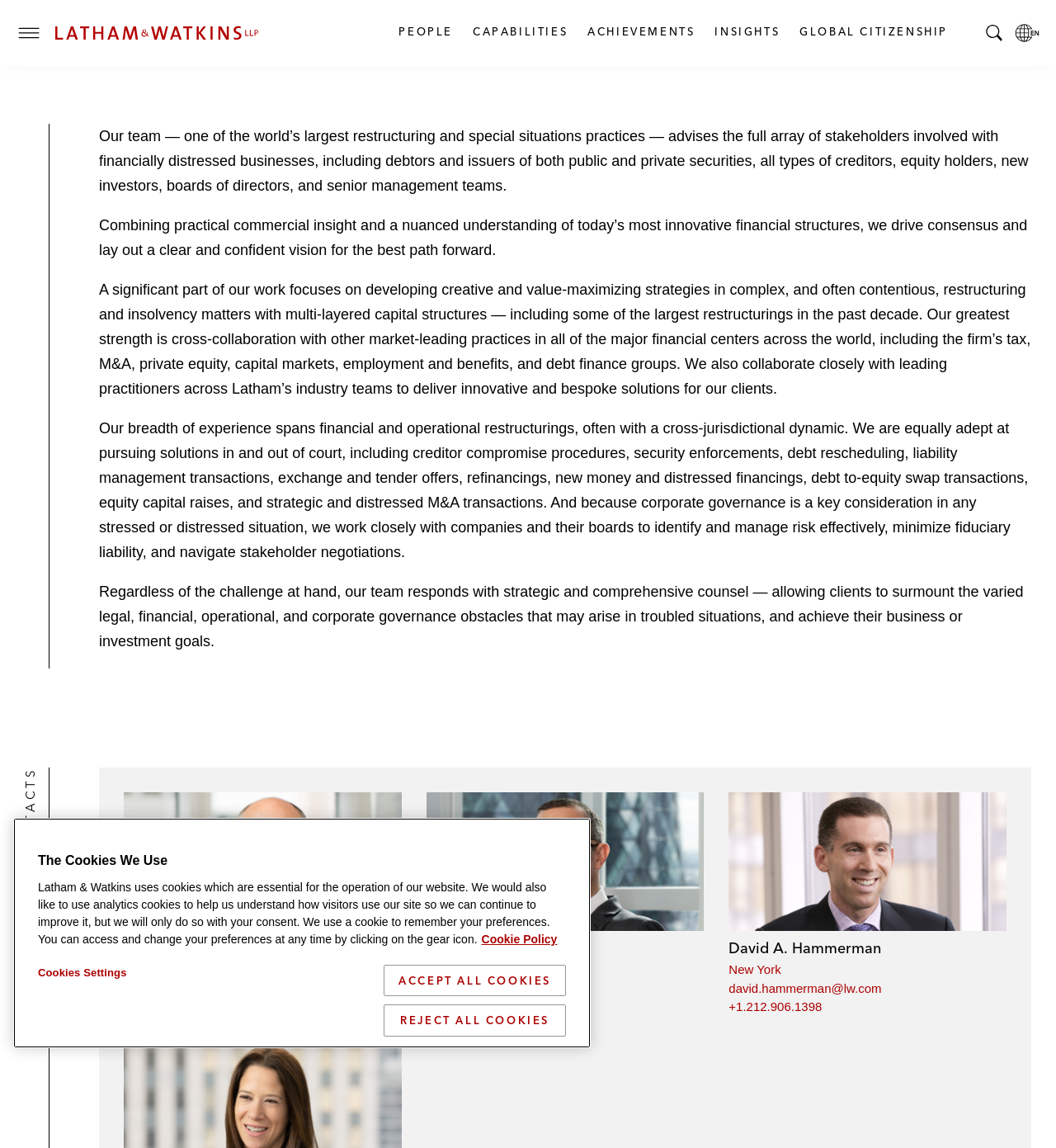Look at the image and answer the question in detail:
What is the topic of the webpage?

I found the answer by looking at the title of the webpage, which is 'Restructuring & Special Situations', indicating that the webpage is about this topic.